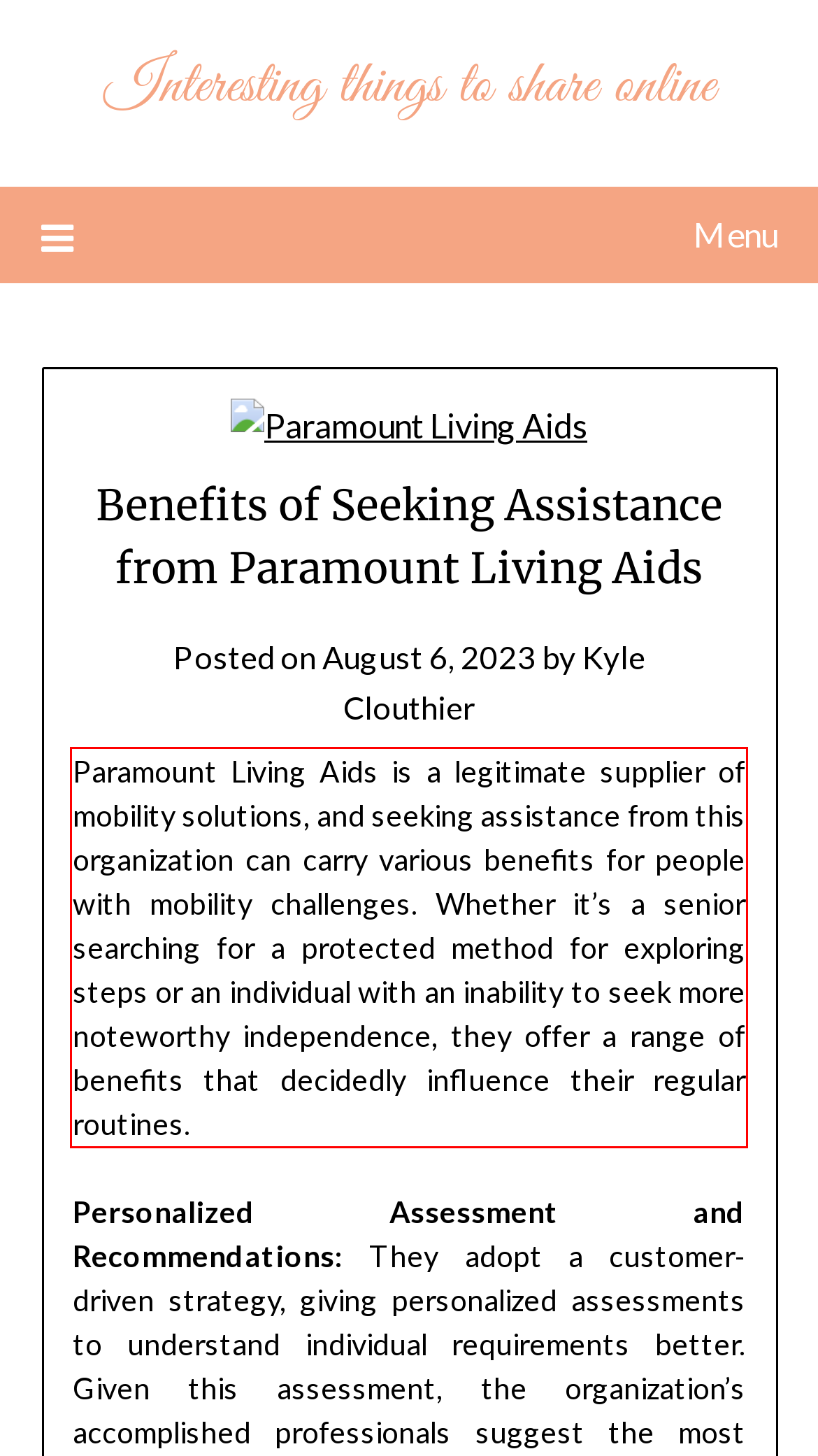With the given screenshot of a webpage, locate the red rectangle bounding box and extract the text content using OCR.

Paramount Living Aids is a legitimate supplier of mobility solutions, and seeking assistance from this organization can carry various benefits for people with mobility challenges. Whether it’s a senior searching for a protected method for exploring steps or an individual with an inability to seek more noteworthy independence, they offer a range of benefits that decidedly influence their regular routines.